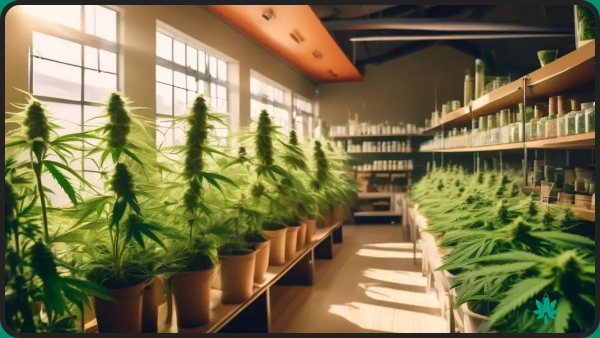Provide your answer to the question using just one word or phrase: What is the purpose of the thoughtful design of the dispensary?

To attract more visitors